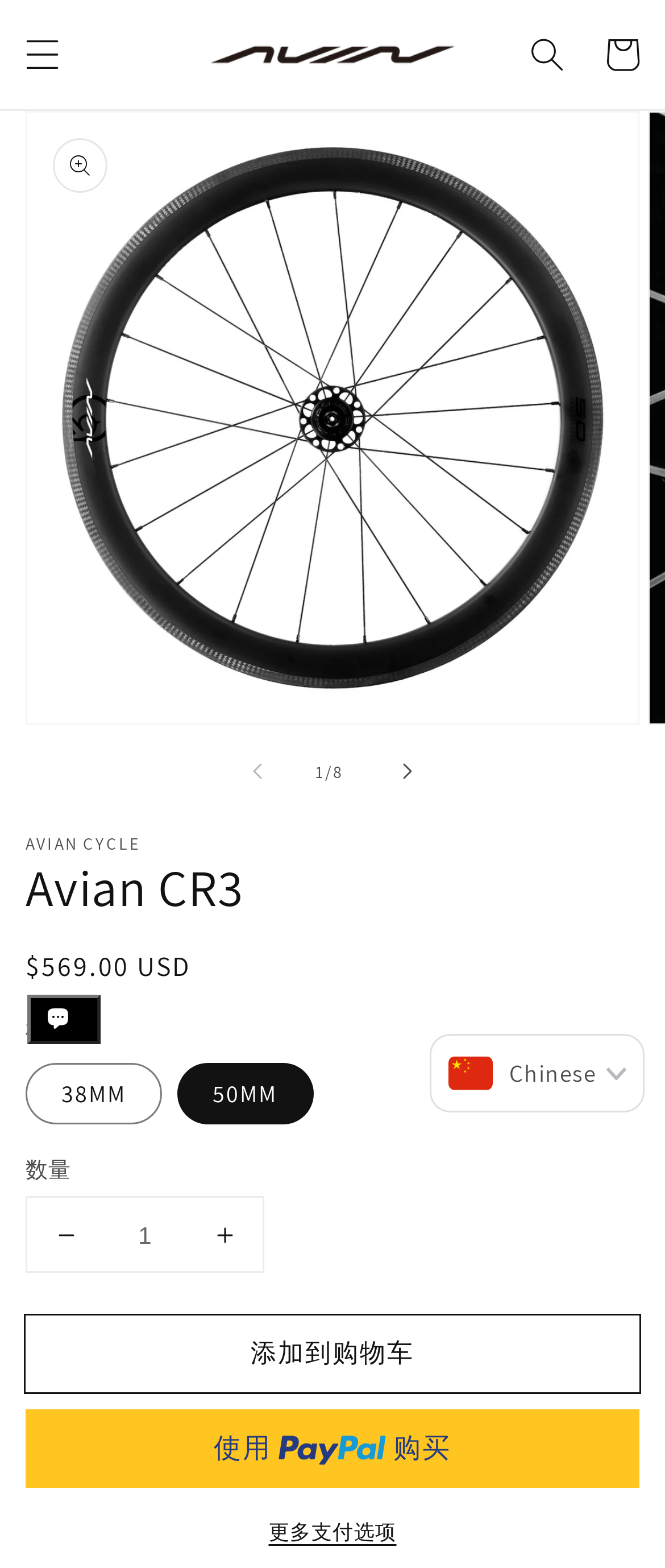Could you specify the bounding box coordinates for the clickable section to complete the following instruction: "Click on Advertise on Paterson Times"?

None